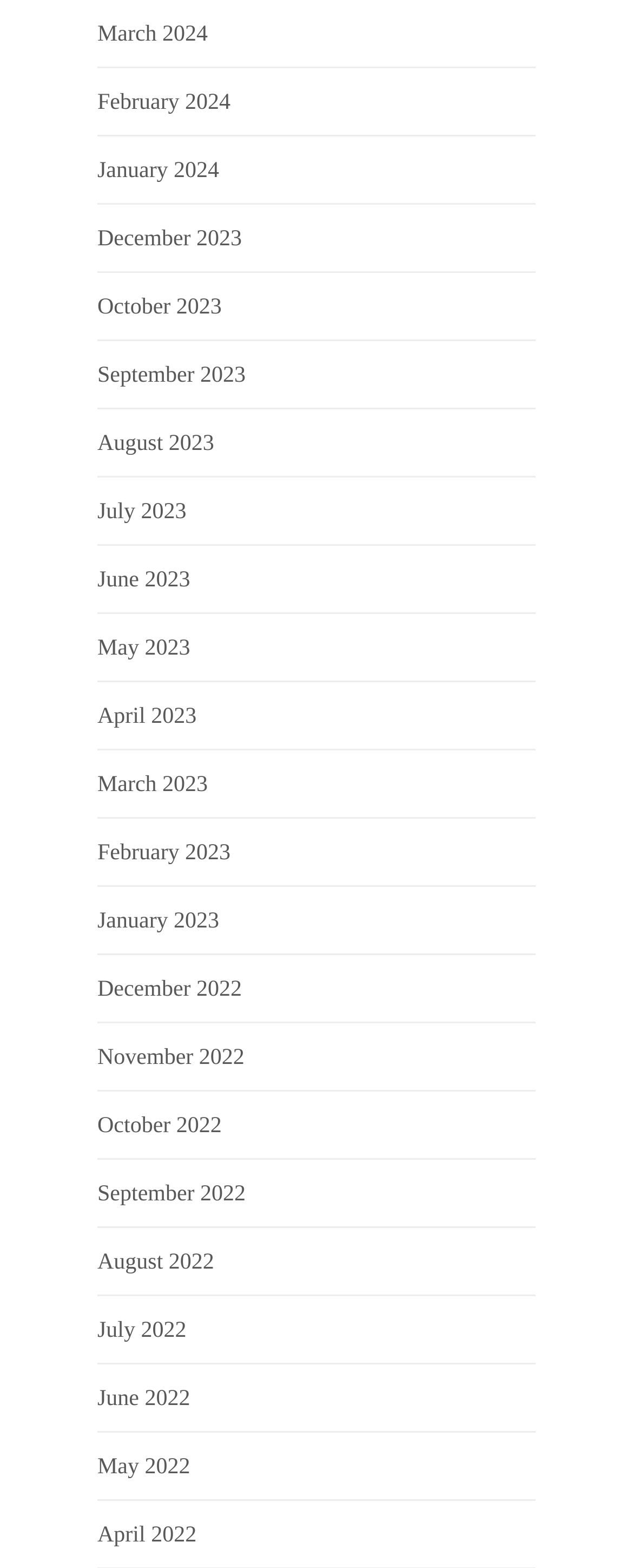How many total months are available?
Refer to the image and give a detailed answer to the query.

I counted the total number of links and found that there are 24 months available, ranging from December 2022 to March 2024.